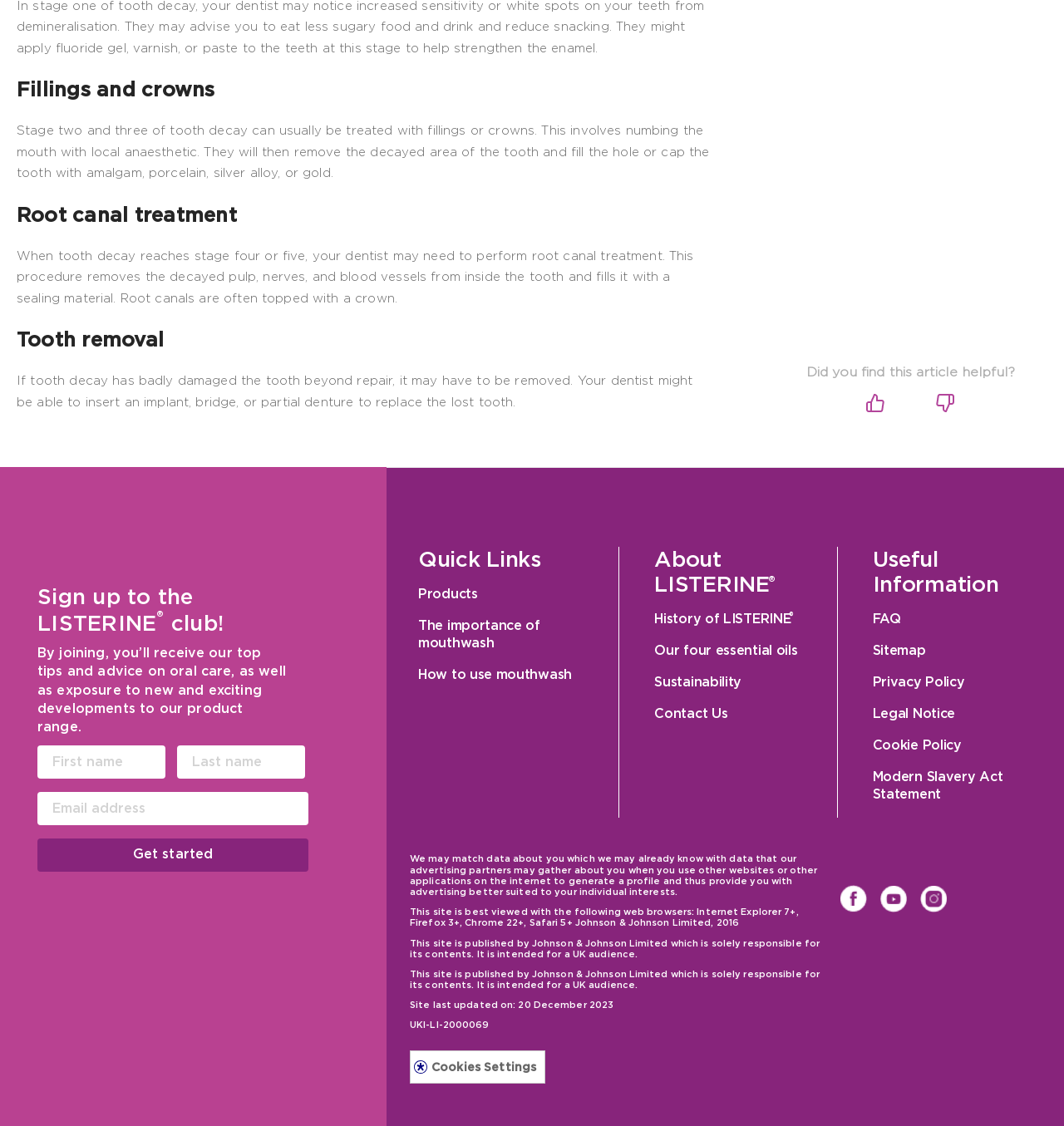Can you find the bounding box coordinates of the area I should click to execute the following instruction: "Visit the 'Home' page"?

None